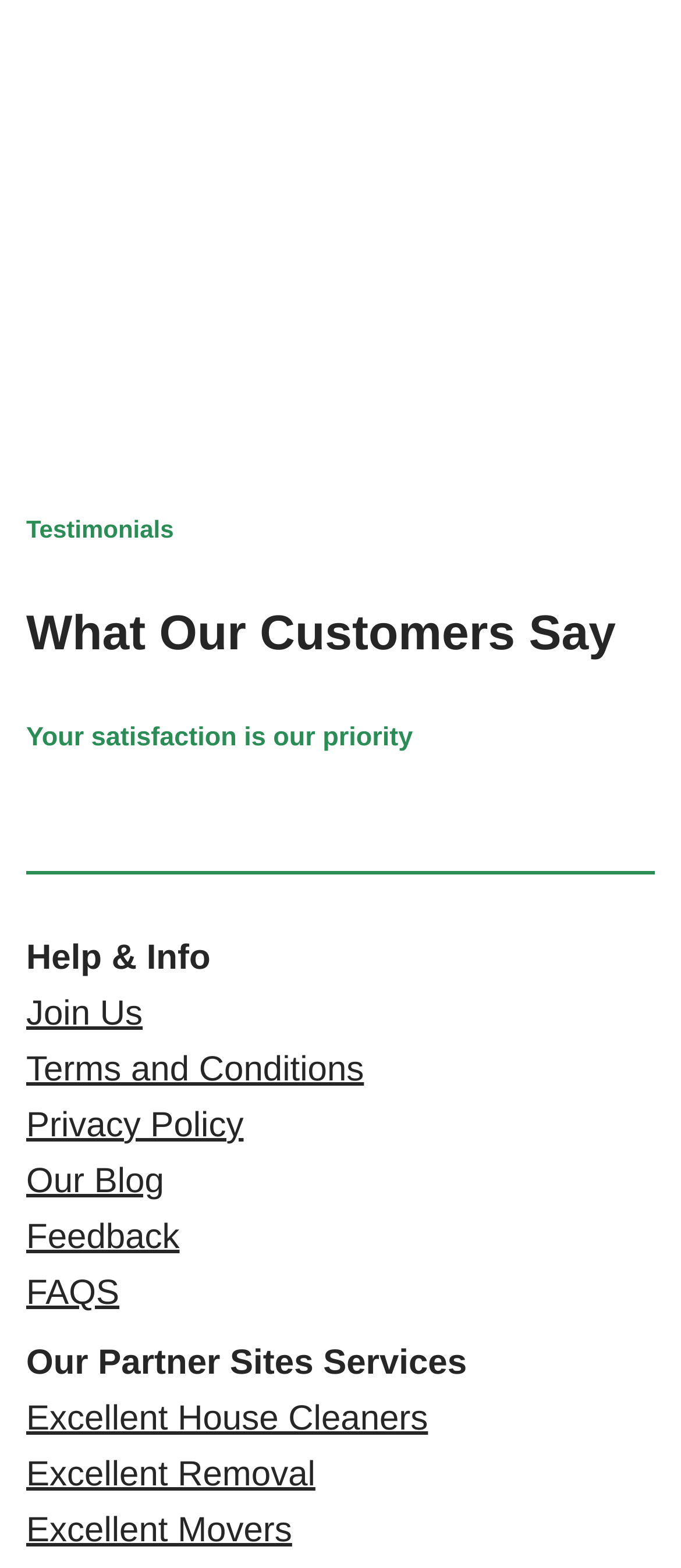Determine the bounding box coordinates of the element's region needed to click to follow the instruction: "Read customer testimonials". Provide these coordinates as four float numbers between 0 and 1, formatted as [left, top, right, bottom].

[0.038, 0.325, 0.962, 0.35]